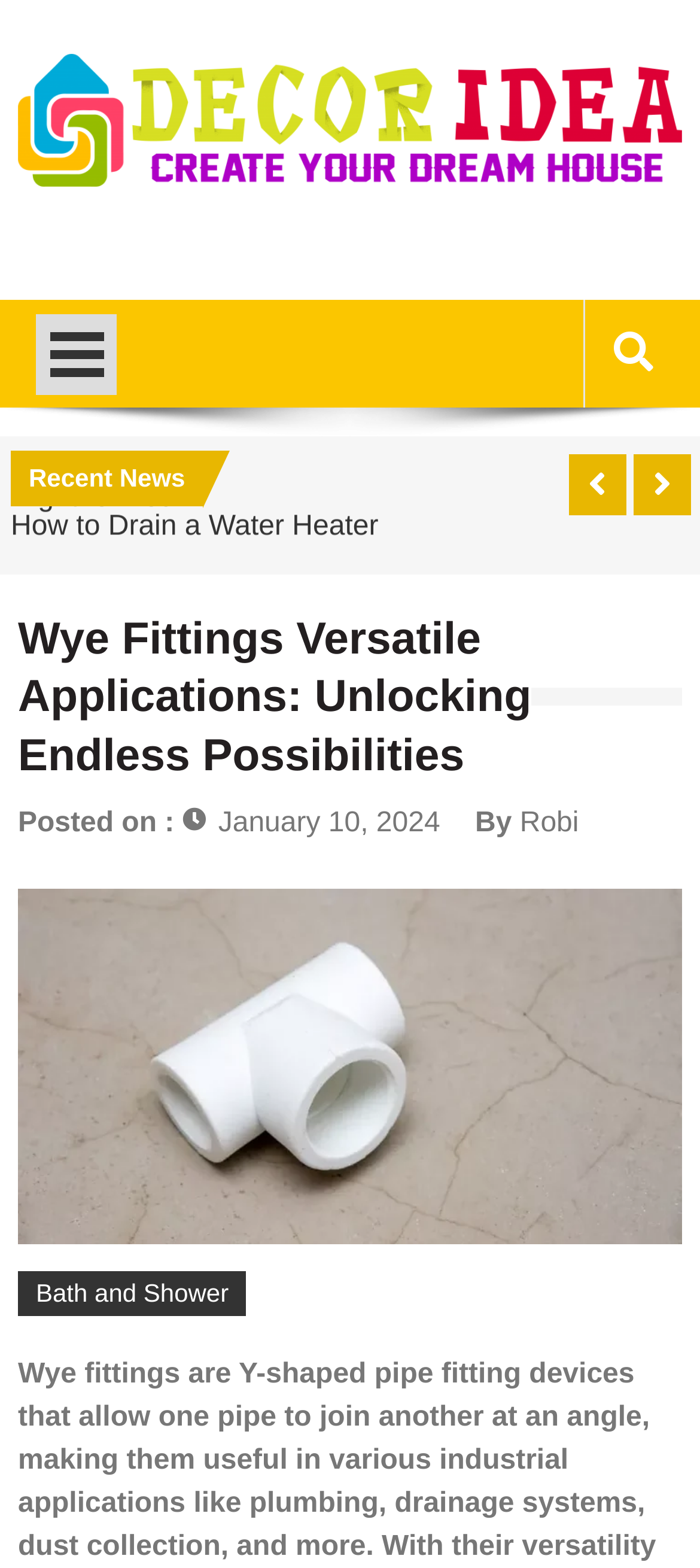Respond concisely with one word or phrase to the following query:
What is the purpose of the image at the top of the webpage?

Decorative